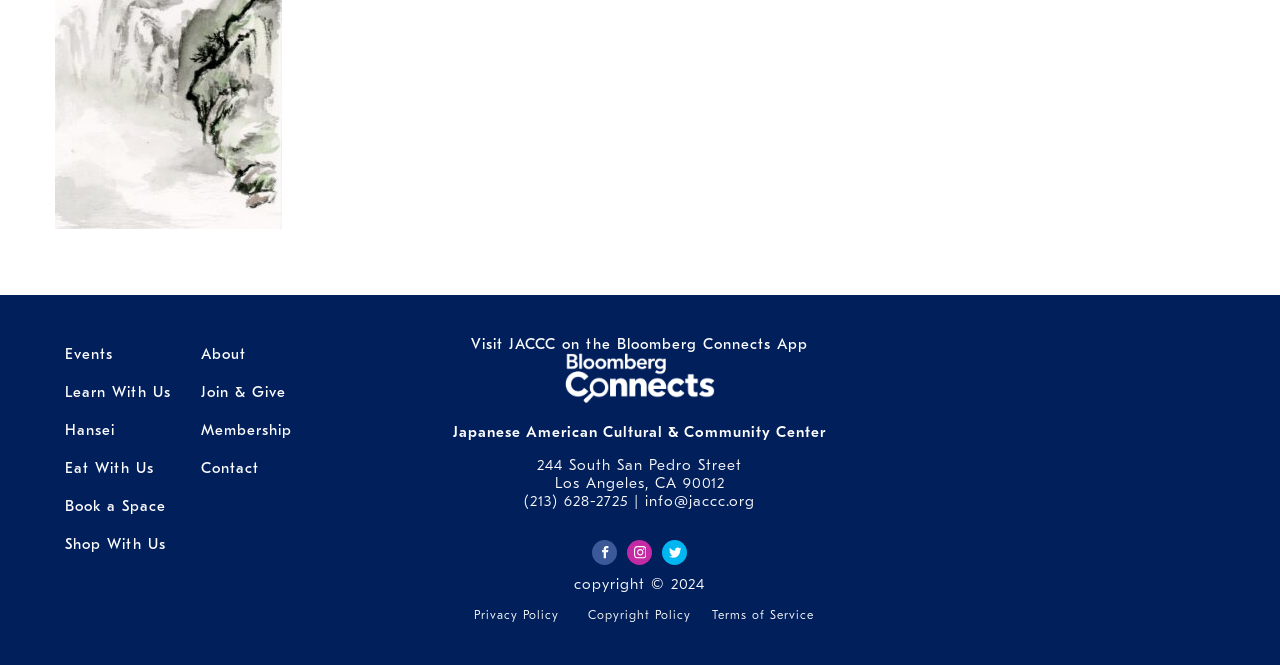Give a one-word or one-phrase response to the question:
What is the name of the cultural center?

Japanese American Cultural & Community Center